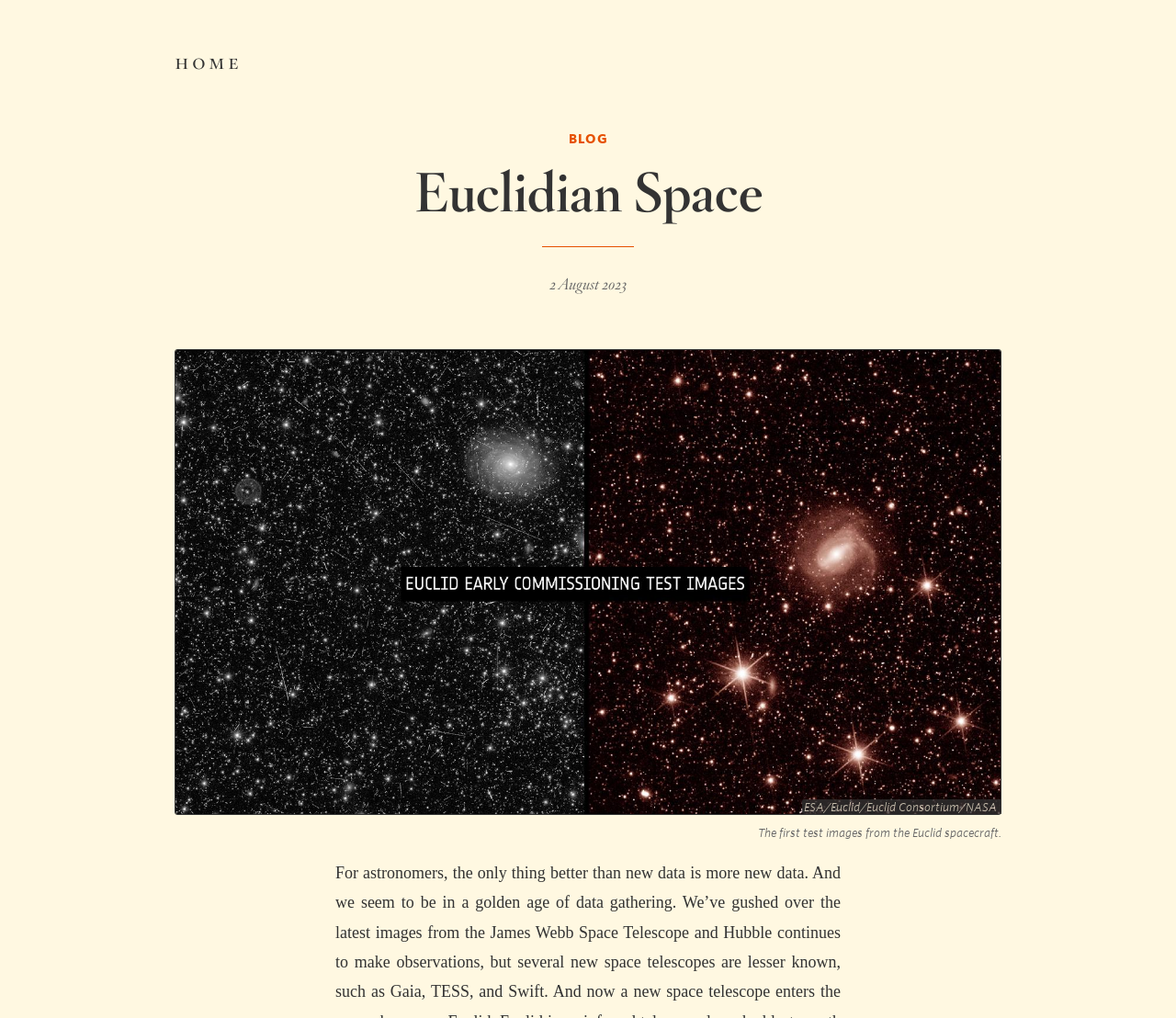Based on the element description "Blog", predict the bounding box coordinates of the UI element.

[0.483, 0.128, 0.517, 0.144]